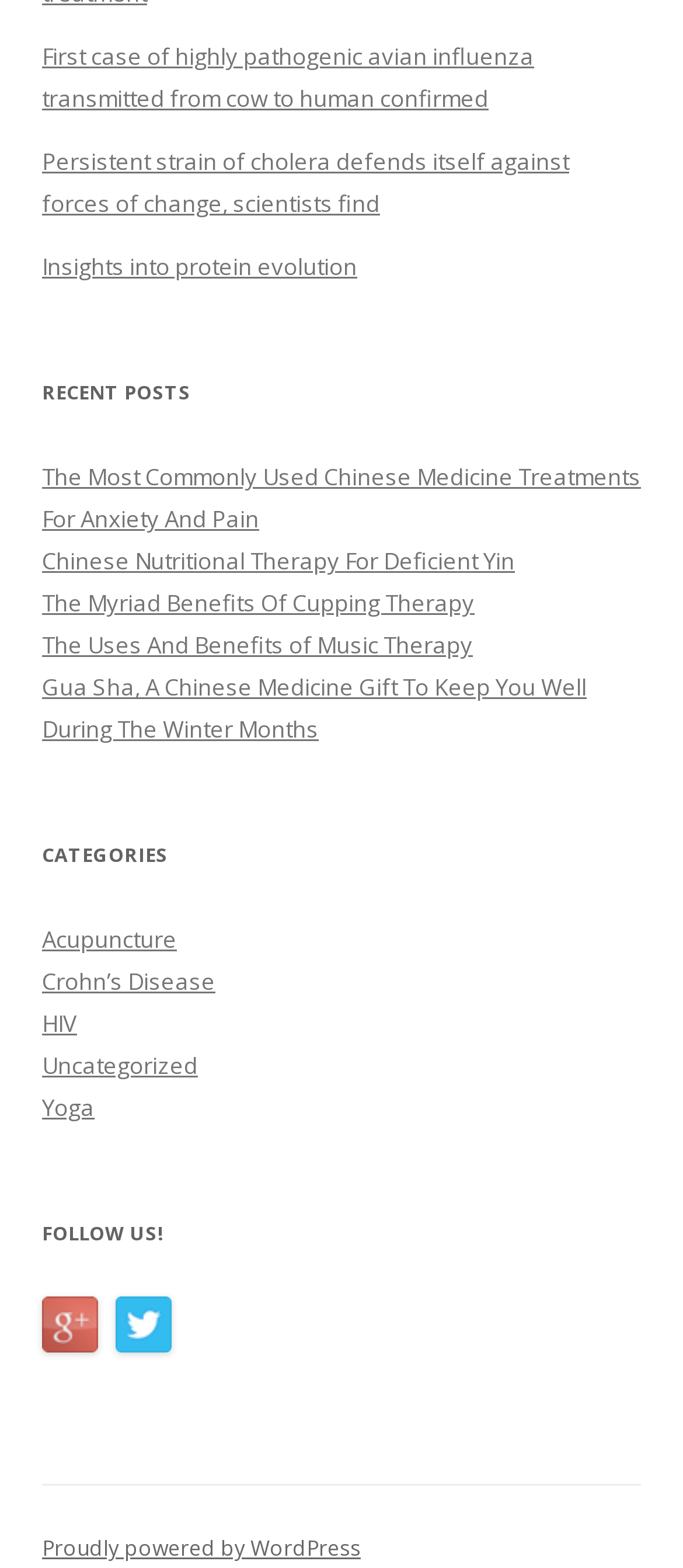Please identify the bounding box coordinates of the element that needs to be clicked to execute the following command: "Read Annual State of Flower, 2020". Provide the bounding box using four float numbers between 0 and 1, formatted as [left, top, right, bottom].

None